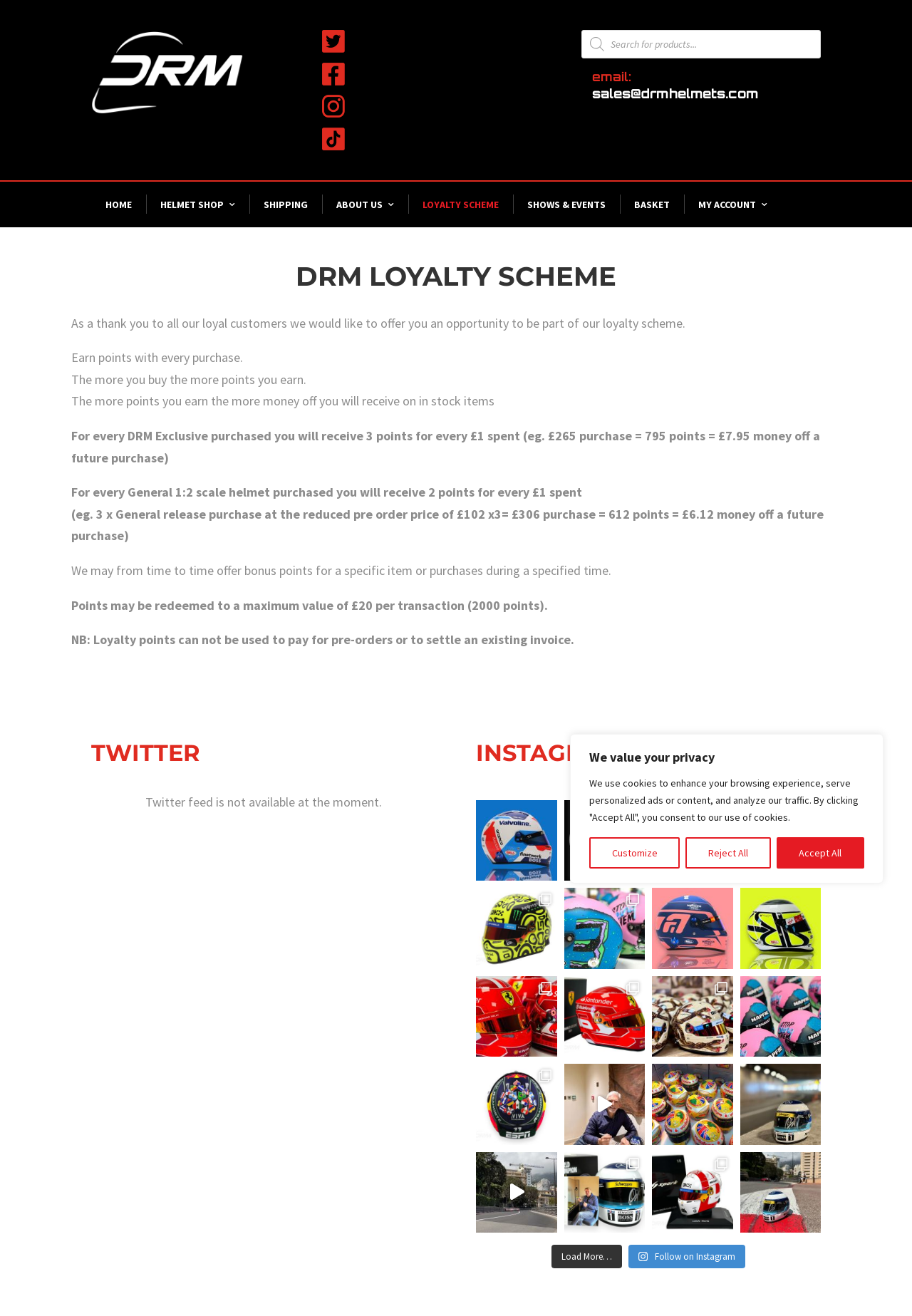What is the position of the search box?
Can you give a detailed and elaborate answer to the question?

Based on the bounding box coordinates, the search box is located at the top right of the webpage, with coordinates [0.638, 0.023, 0.9, 0.044].